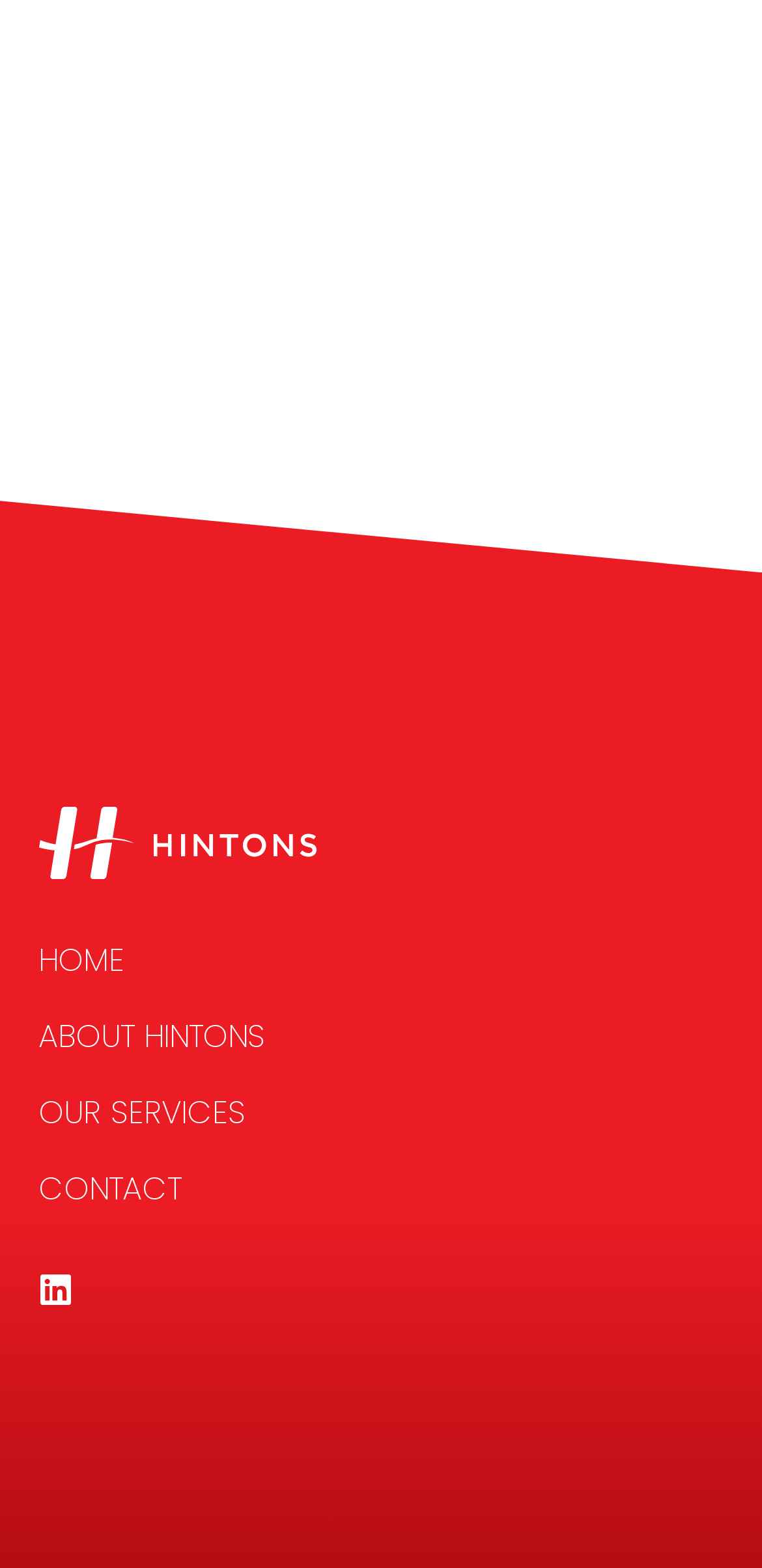Based on the description "ABOUT HINTONS", find the bounding box of the specified UI element.

[0.05, 0.646, 0.347, 0.676]